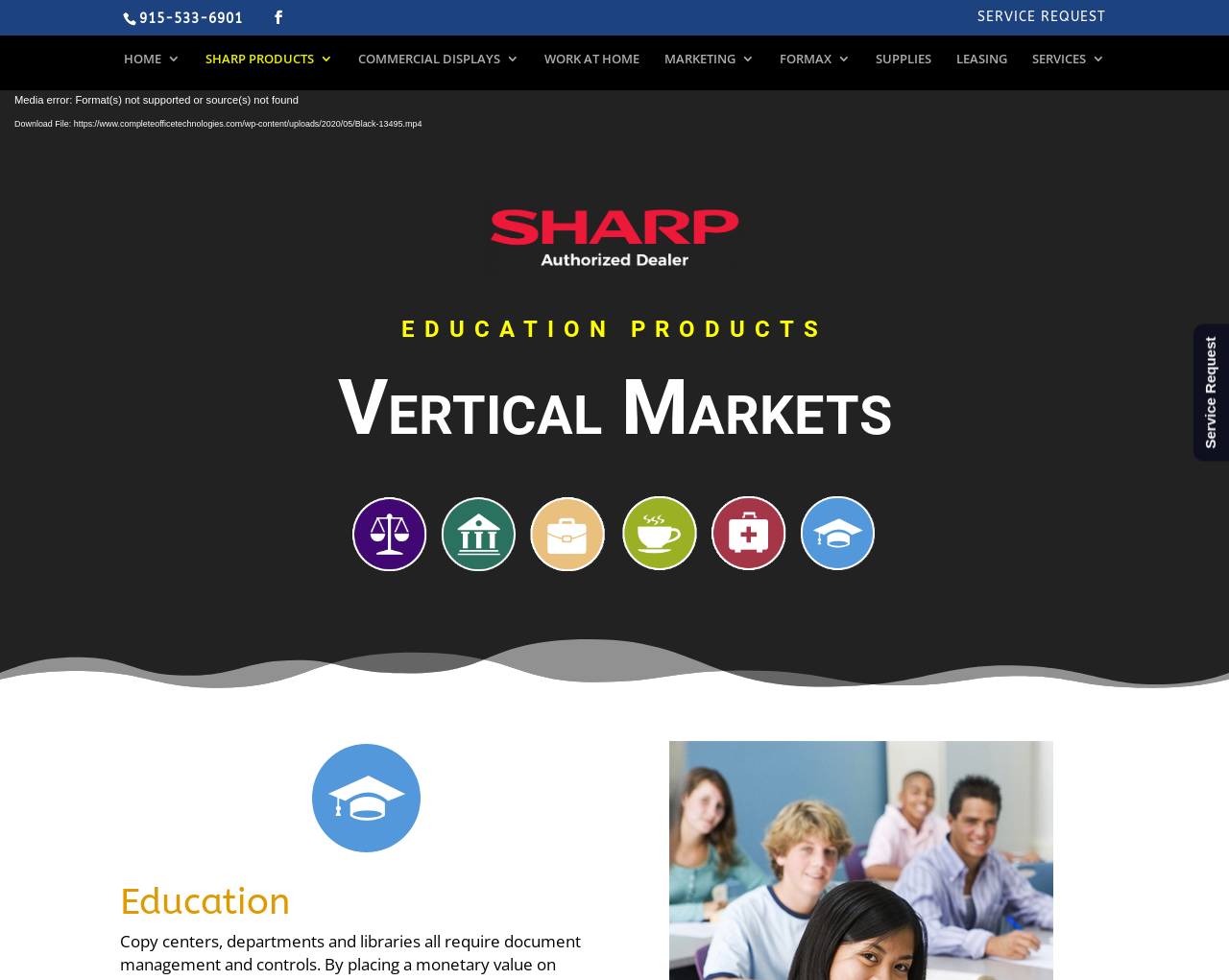Kindly determine the bounding box coordinates of the area that needs to be clicked to fulfill this instruction: "Call the office".

[0.113, 0.01, 0.198, 0.027]